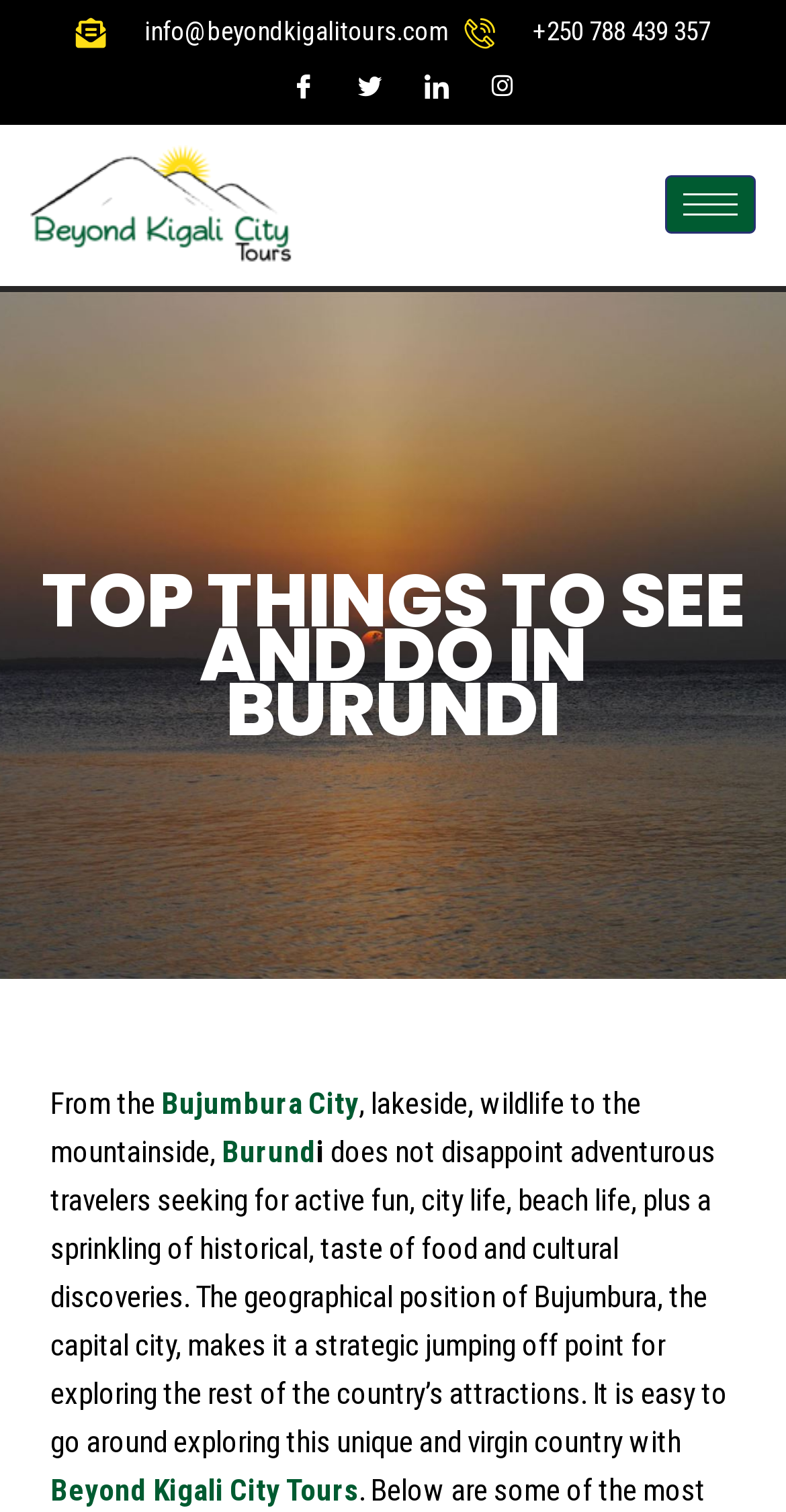Produce an elaborate caption capturing the essence of the webpage.

The webpage is about Burundi, a country that offers exciting experiences for adventurous travelers. At the top left corner, there is a link to skip to the content. Below it, there are contact information links, including an email address and a phone number, followed by social media links to Facebook, Twitter, LinkedIn, and Instagram.

On the top right corner, there is a hamburger icon button. Below it, a large heading "TOP THINGS TO SEE AND DO IN BURUNDI" dominates the page. Underneath the heading, there is a paragraph of text that describes Burundi as a country that offers a range of experiences, from city life to beach life, historical discoveries, and cultural explorations. The text also mentions the strategic location of Bujumbura, the capital city, as a jumping-off point for exploring the rest of the country.

The paragraph is divided into several parts, with links to "Bujumbura City" and "Burundi" embedded within the text. There is also a link to "Beyond Kigali City Tours" at the very bottom of the page. Overall, the webpage appears to be an introduction to Burundi as a travel destination, highlighting its unique attractions and experiences.